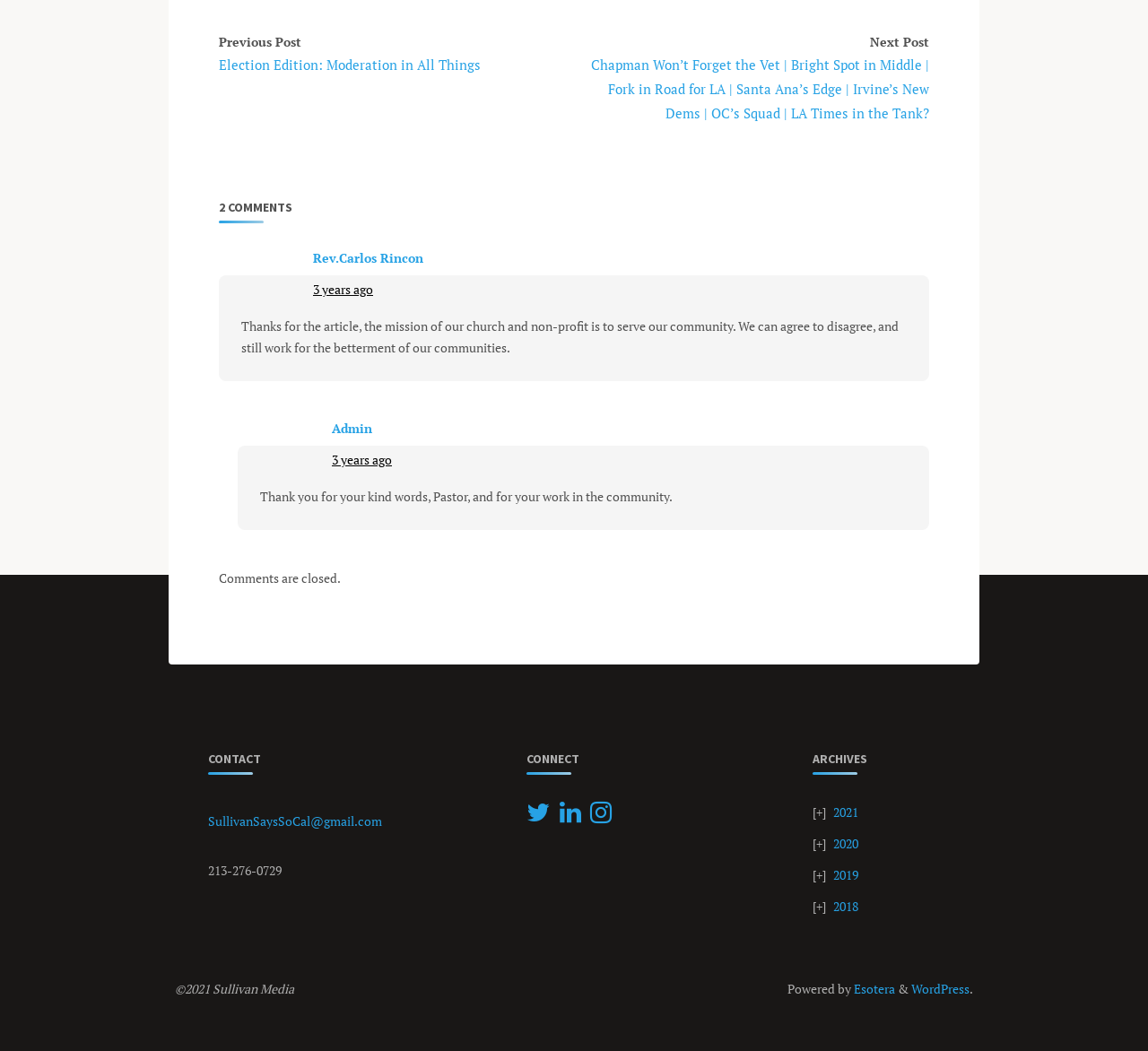Determine the bounding box coordinates of the target area to click to execute the following instruction: "Click on the 'CONTACT' link."

[0.182, 0.71, 0.333, 0.737]